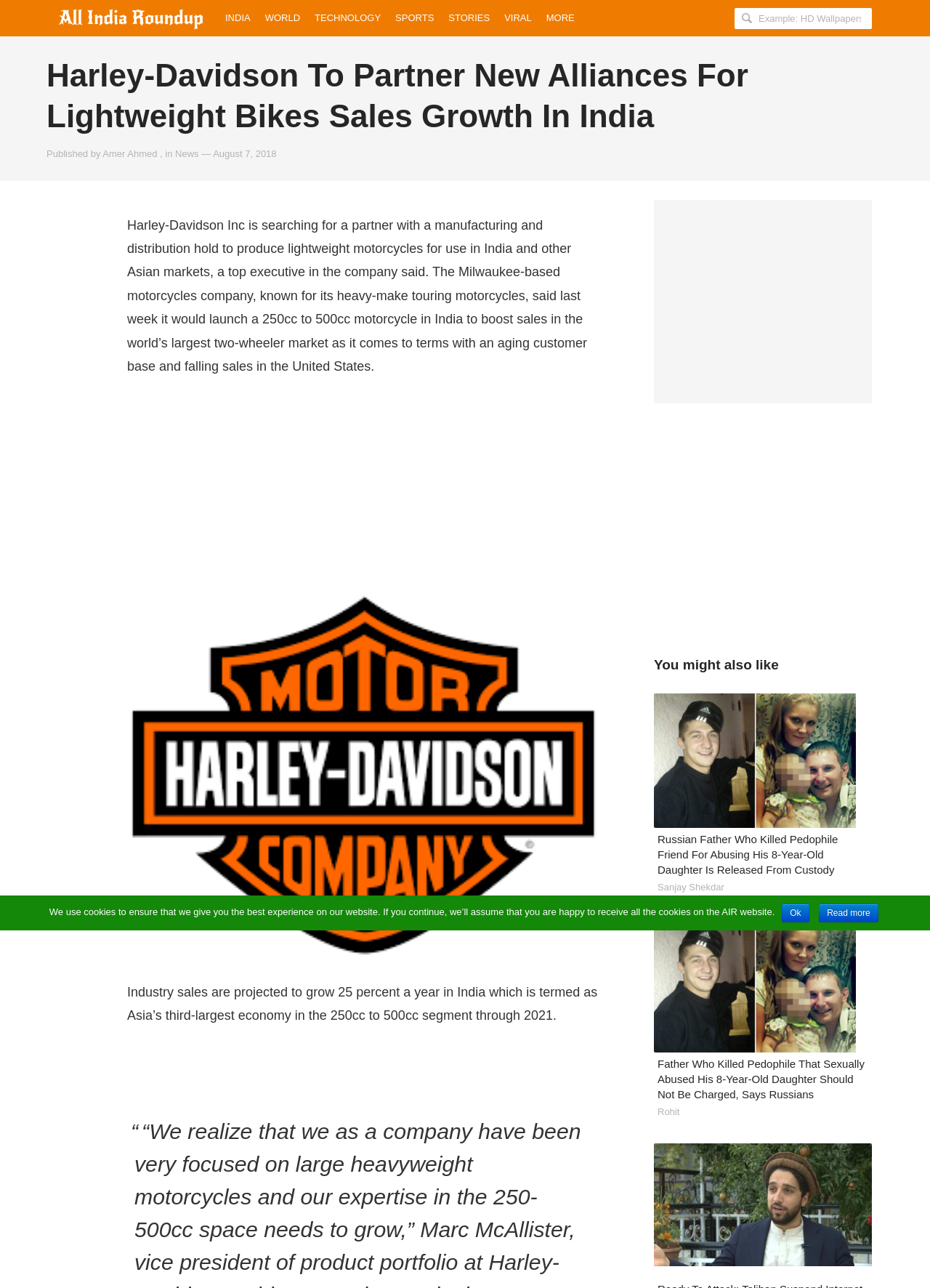What is the size range of motorcycles Harley-Davidson plans to launch in India?
Using the image as a reference, give a one-word or short phrase answer.

250cc to 500cc